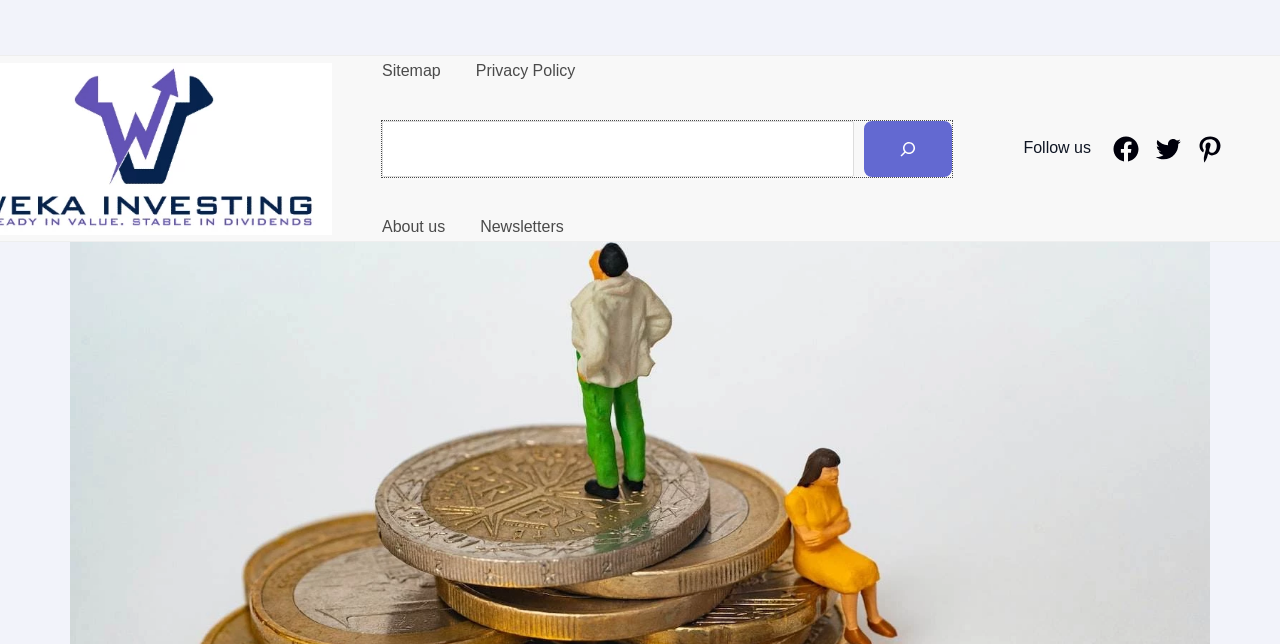What is the purpose of the search box?
From the image, respond using a single word or phrase.

Search